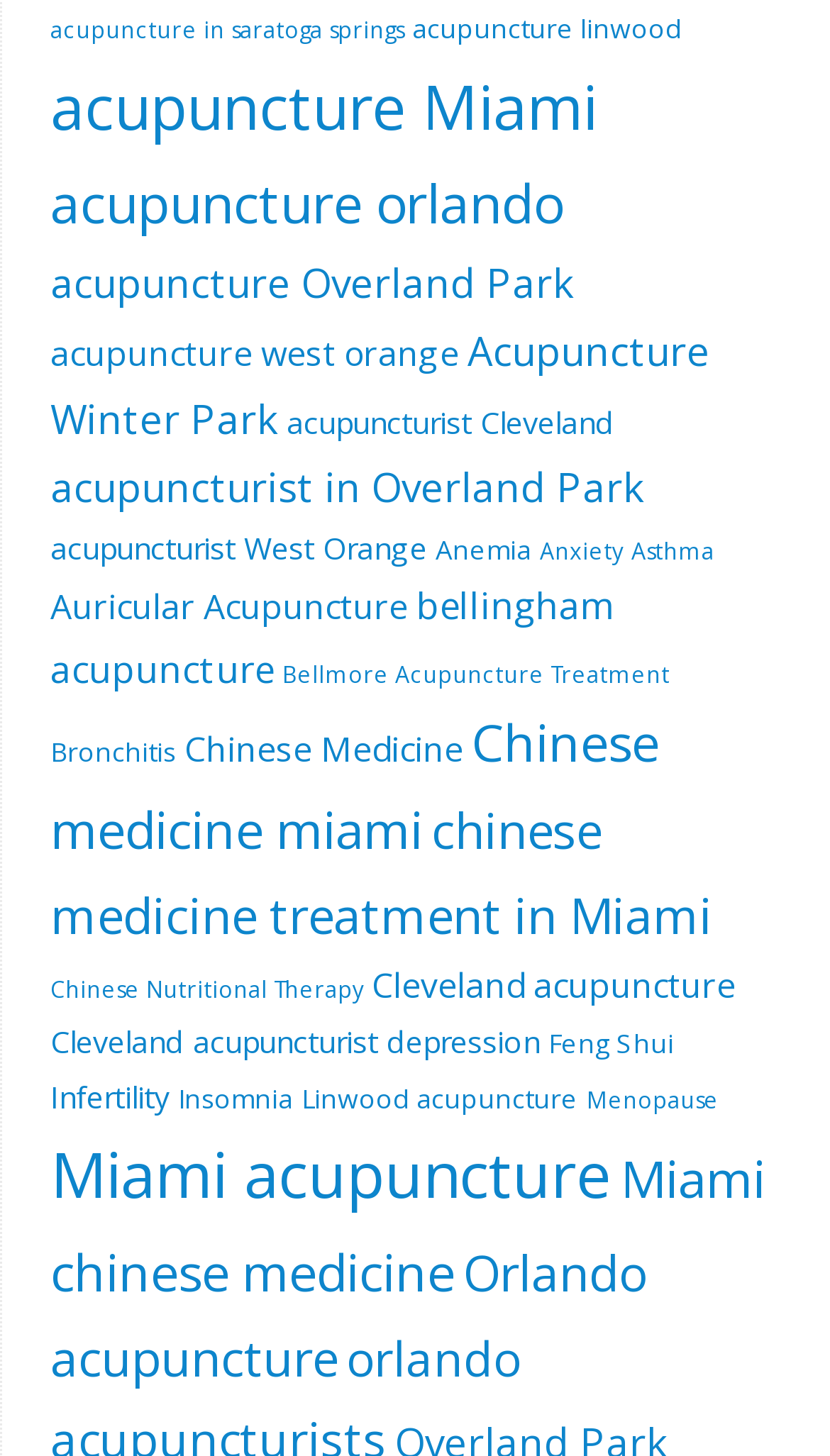Determine the bounding box coordinates of the clickable region to carry out the instruction: "Check out Miami acupuncture".

[0.06, 0.778, 0.737, 0.836]